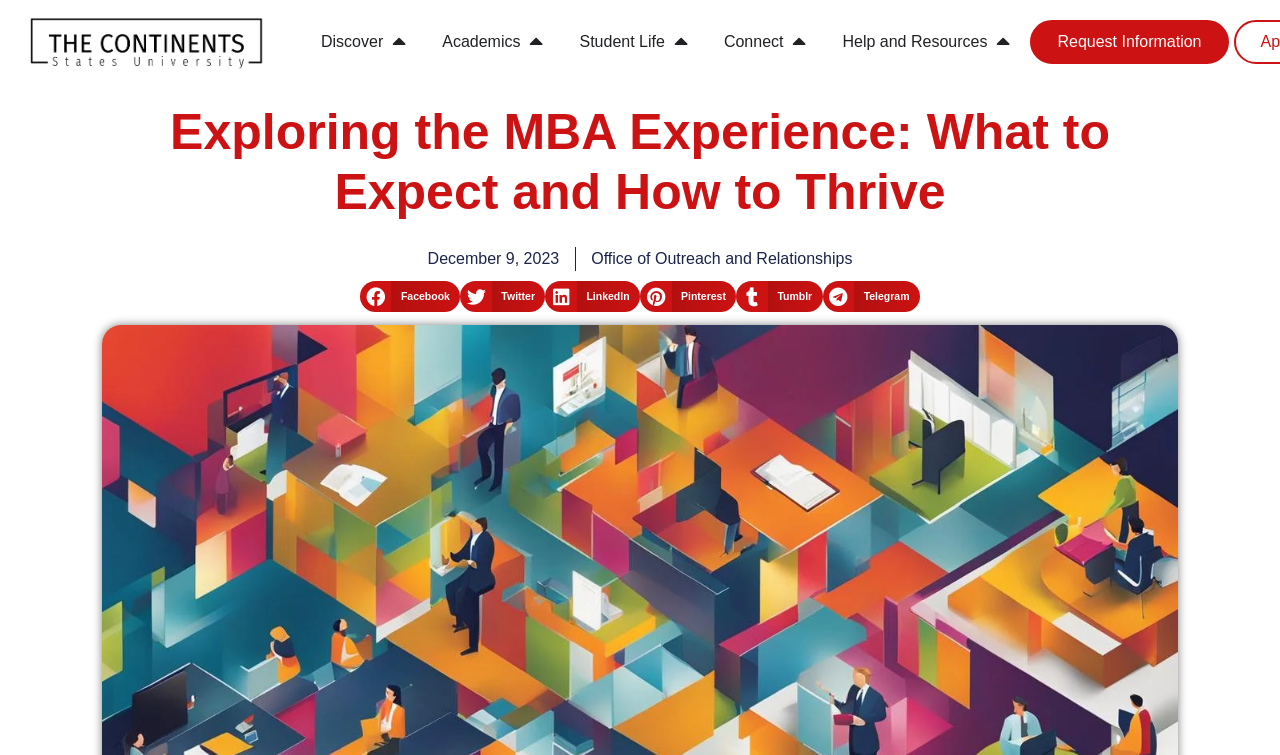Deliver a detailed narrative of the webpage's visual and textual elements.

The webpage is about exploring the MBA experience, with a focus on what to expect and how to thrive. At the top, there is a navigation menu with several links, including "Discover", "Academics", "Student Life", "Connect", "Help and Resources", and "Request Information". Each of these links has a corresponding button to open a dropdown menu.

Below the navigation menu, there is a heading that reads "Exploring the MBA Experience: What to Expect and How to Thrive". To the right of this heading, there are two links: one with a date, "December 9, 2023", and another with the text "Office of Outreach and Relationships".

Further down, there are five social media sharing buttons, each with a corresponding icon and text: Facebook, Twitter, LinkedIn, Pinterest, and Tumblr. These buttons are aligned horizontally and take up a significant portion of the page.

The overall layout of the page is organized, with clear headings and concise text. The navigation menu is prominent at the top, and the social media sharing buttons are grouped together below the main content.